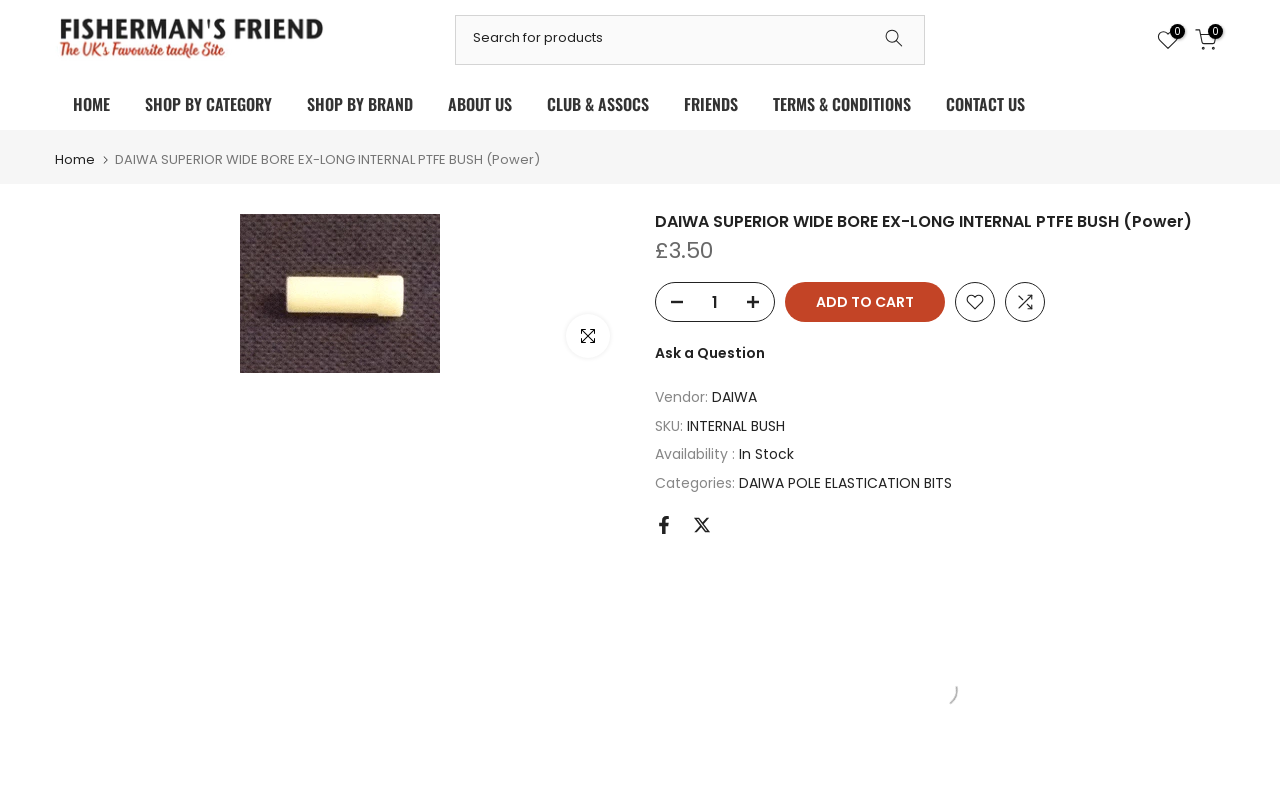Determine the bounding box coordinates of the region that needs to be clicked to achieve the task: "Search for products".

[0.355, 0.019, 0.723, 0.081]